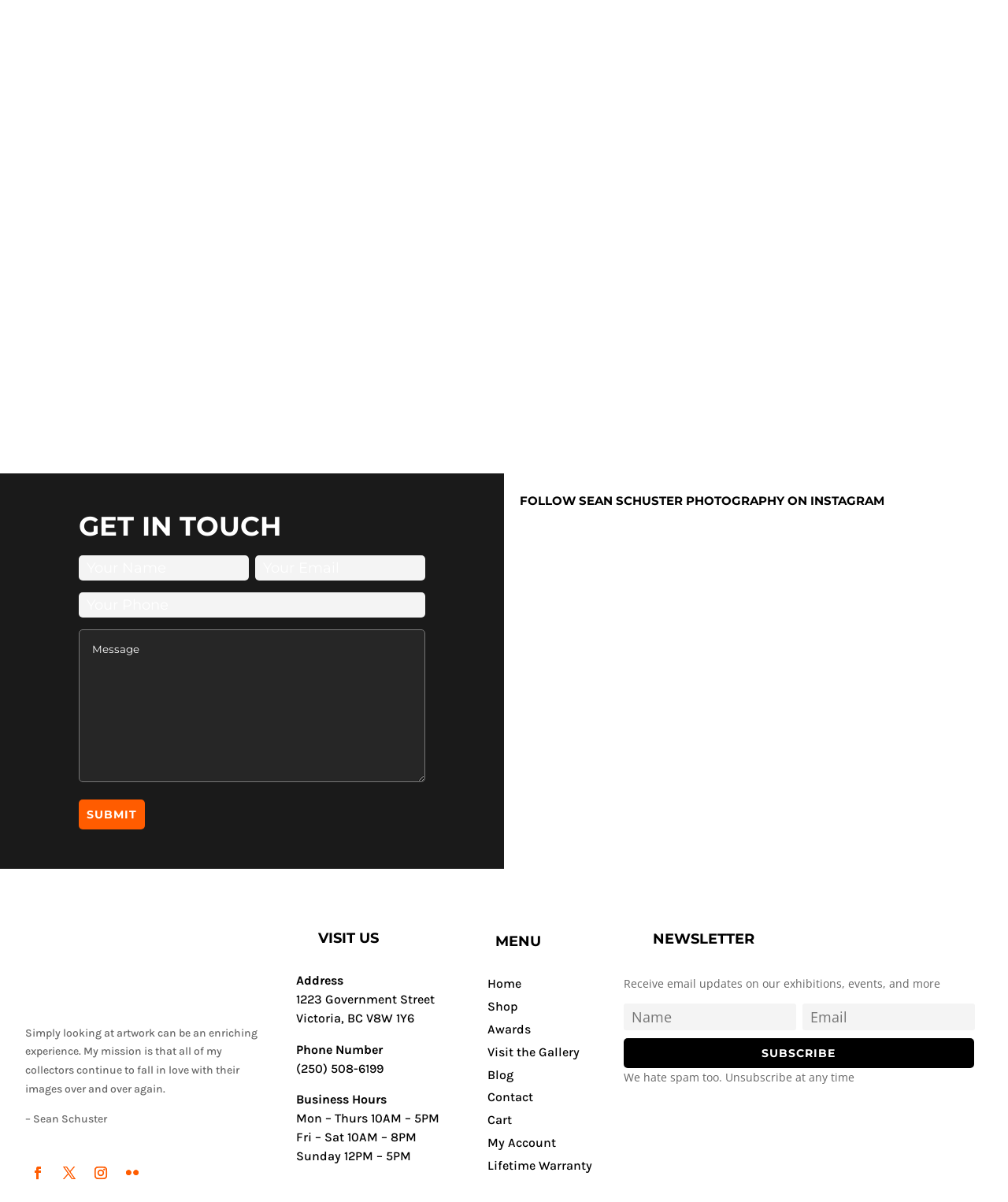Locate the bounding box for the described UI element: "name="your-name" placeholder="Your Name"". Ensure the coordinates are four float numbers between 0 and 1, formatted as [left, top, right, bottom].

[0.078, 0.462, 0.247, 0.483]